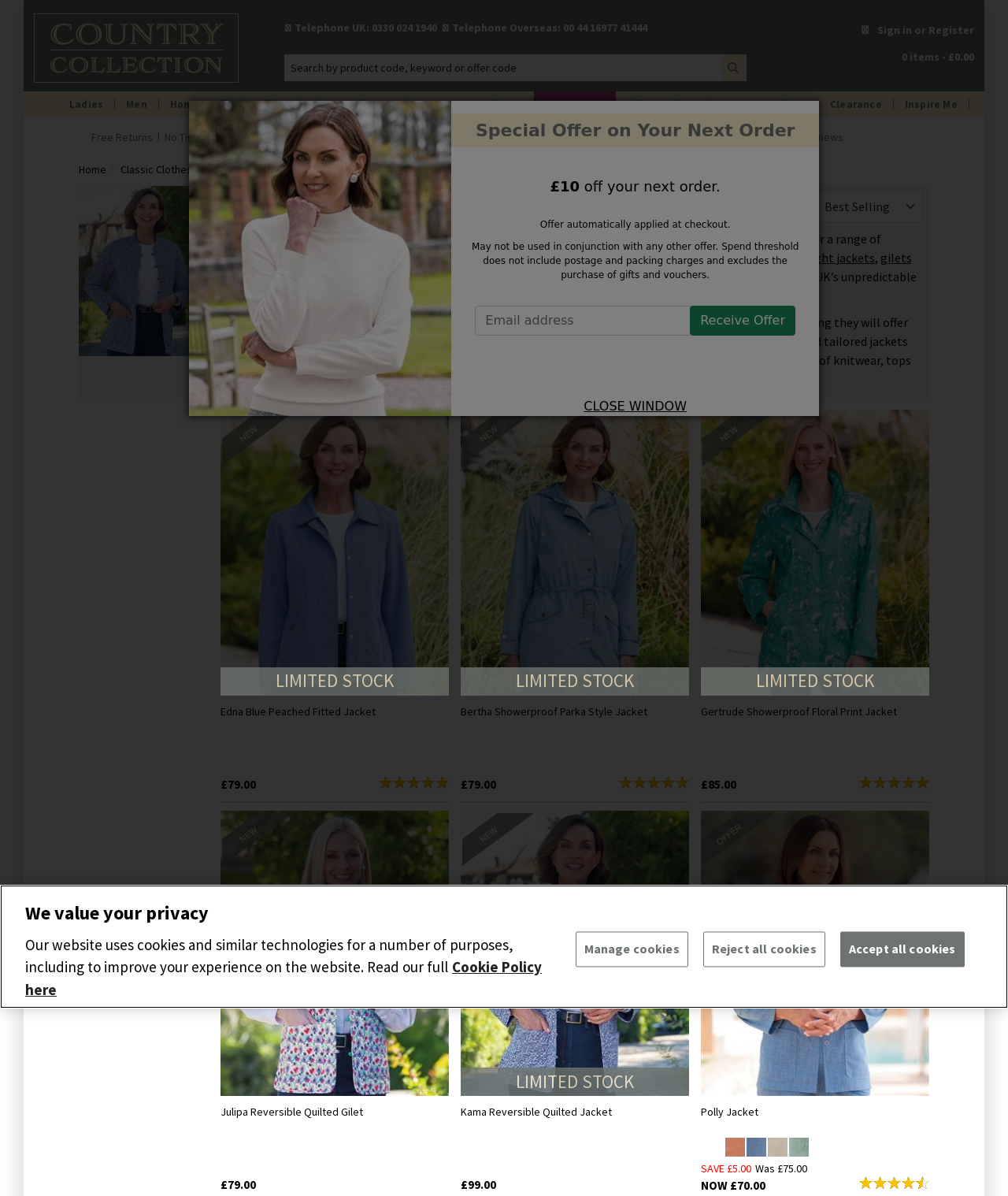Locate the bounding box coordinates of the area where you should click to accomplish the instruction: "Filter by showerproof and waterproof jackets".

[0.466, 0.224, 0.662, 0.237]